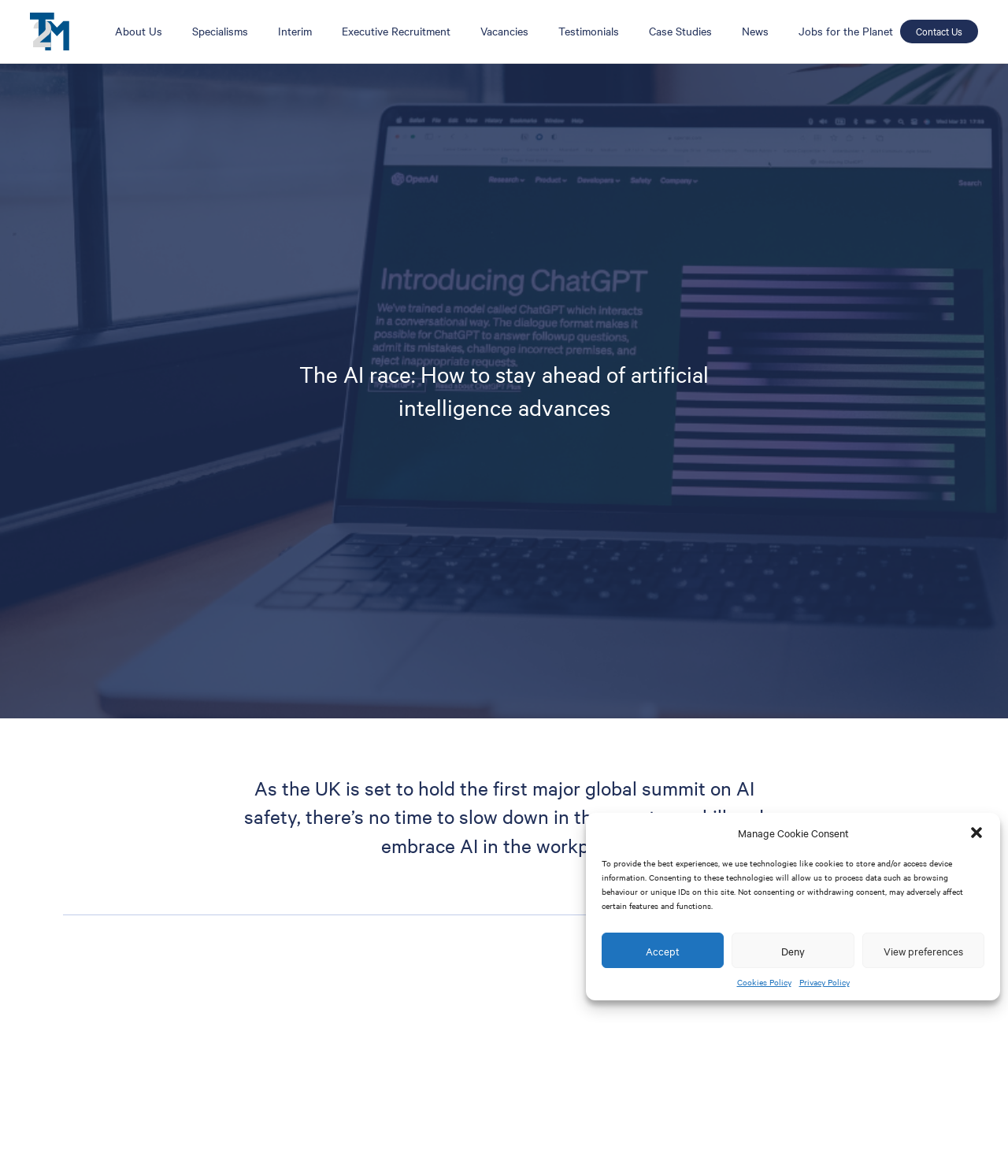Pinpoint the bounding box coordinates of the element that must be clicked to accomplish the following instruction: "Click the 'About Us' link". The coordinates should be in the format of four float numbers between 0 and 1, i.e., [left, top, right, bottom].

[0.098, 0.02, 0.177, 0.054]